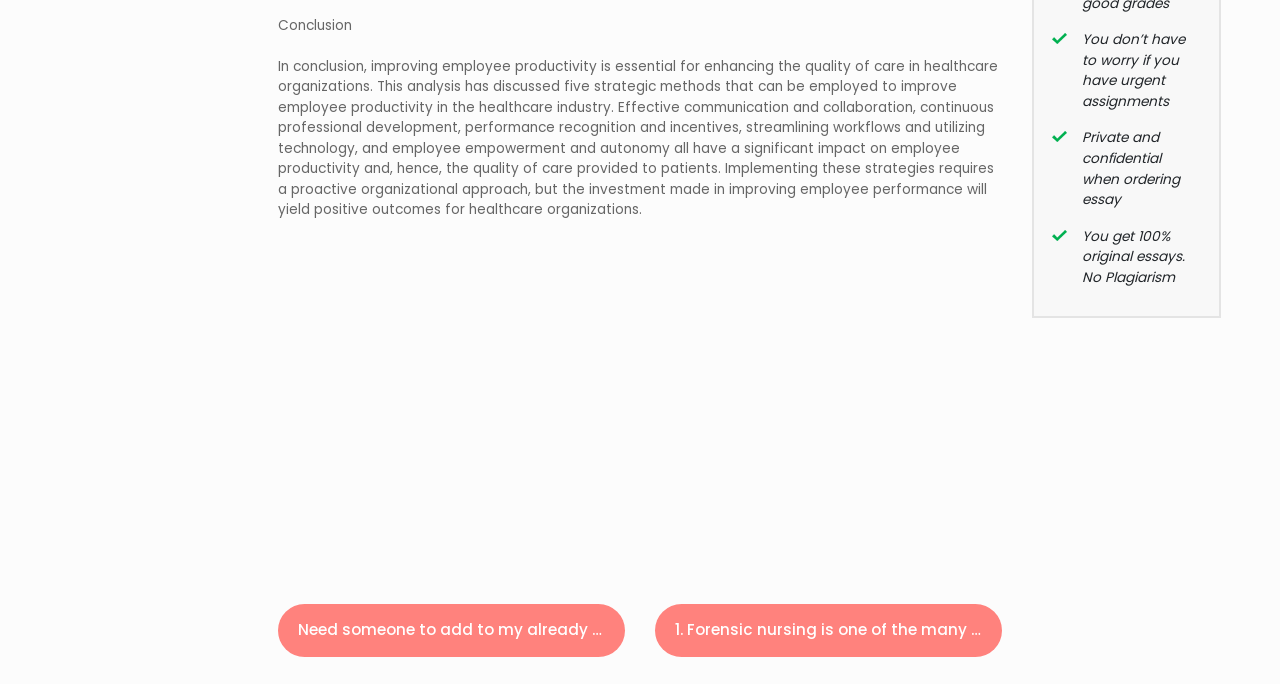Provide a single word or phrase answer to the question: 
What is the title of the first section?

Conclusion